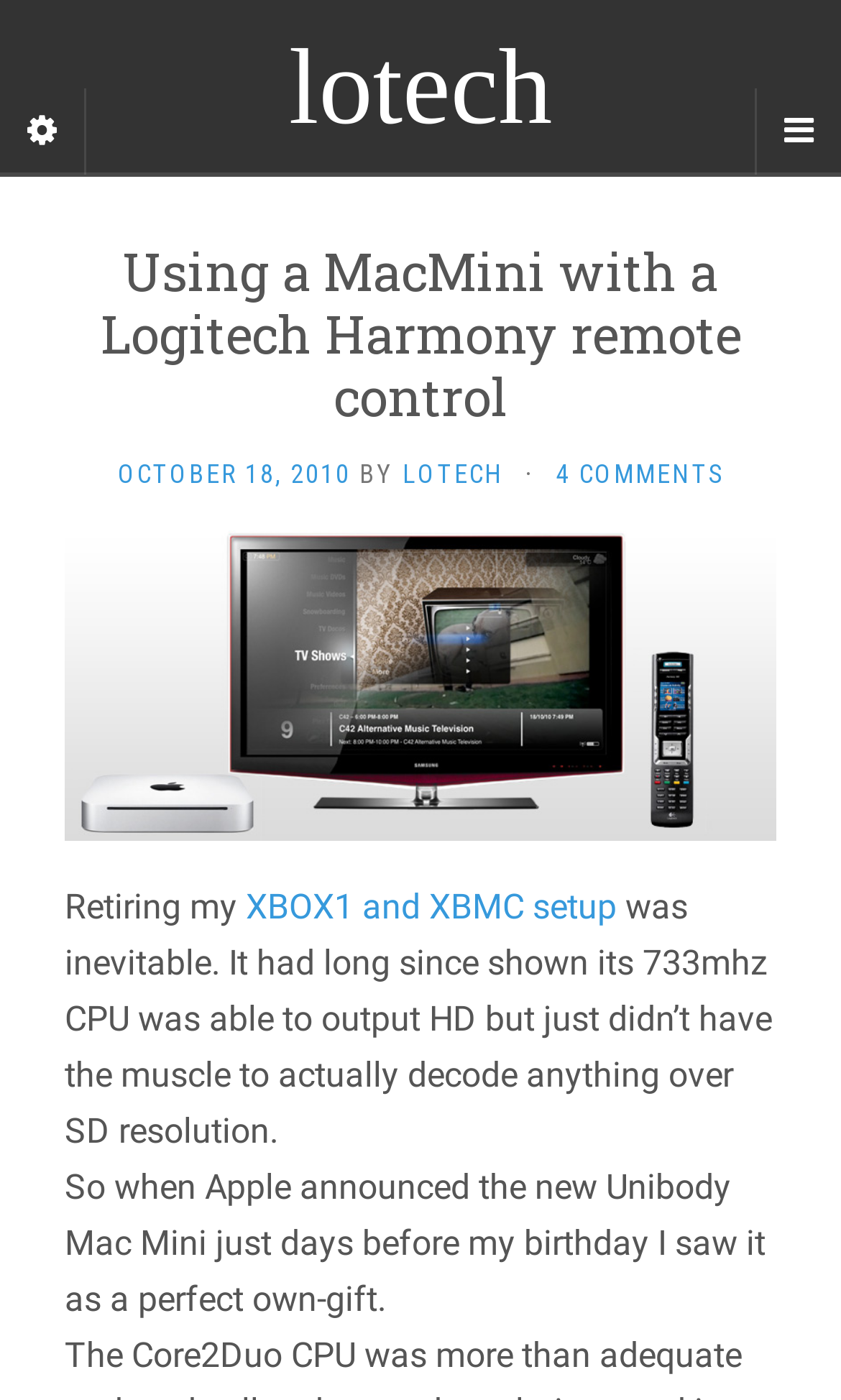Analyze the image and deliver a detailed answer to the question: What is the previous setup mentioned in the blog post?

I determined the previous setup by looking at the link 'XBOX1 and XBMC setup' which is mentioned in the blog post as something that the author is retiring, indicating that it is the previous setup mentioned in the blog post.